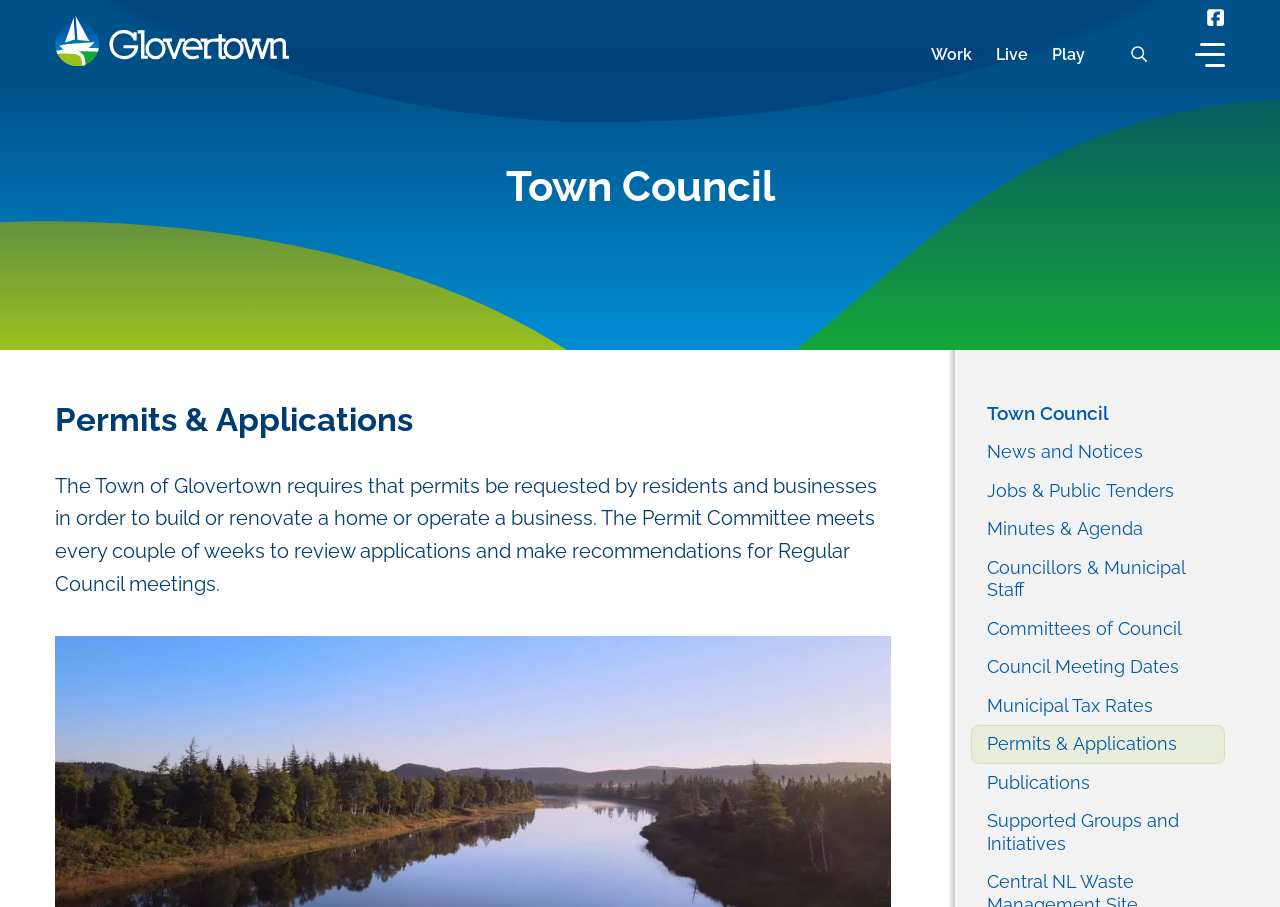What can residents and businesses request from the Town of Glovertown?
Please respond to the question with as much detail as possible.

The webpage states that the Town of Glovertown requires that permits be requested by residents and businesses in order to build or renovate a home or operate a business, so residents and businesses can request permits.